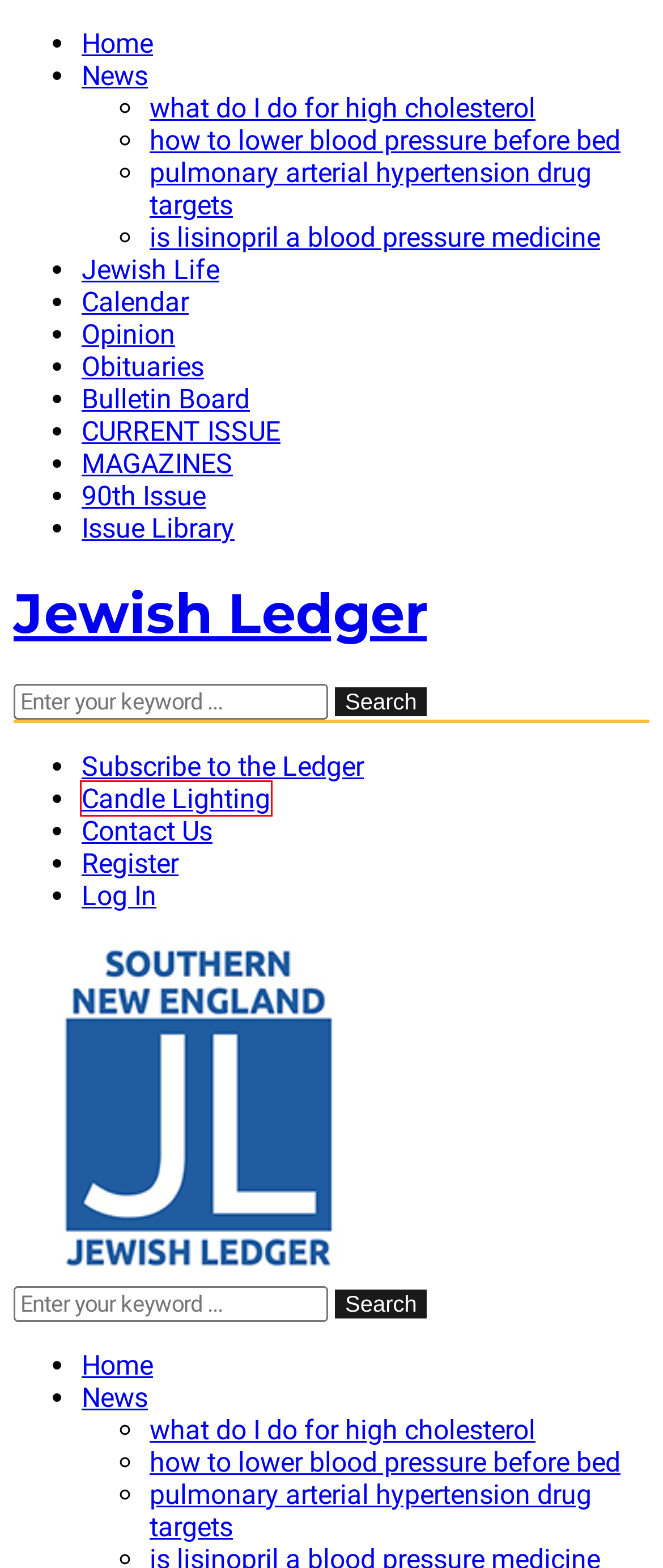Given a webpage screenshot featuring a red rectangle around a UI element, please determine the best description for the new webpage that appears after the element within the bounding box is clicked. The options are:
A. Opinion Archives - Jewish Ledger
B. Pulmonary Arterial Hypertension Drug Targets - Jewish Ledger
C. How To Lower Blood Pressure Before Bed - Jewish Ledger
D. Contact Us - Jewish Ledger
E. What Do I Do For High Cholesterol - Jewish Ledger
F. Weekly Calendar - Jewish Ledger
G. Candle Lighting - Jewish Ledger
H. Is Lisinopril A Blood Pressure Medicine - Jewish Ledger

G